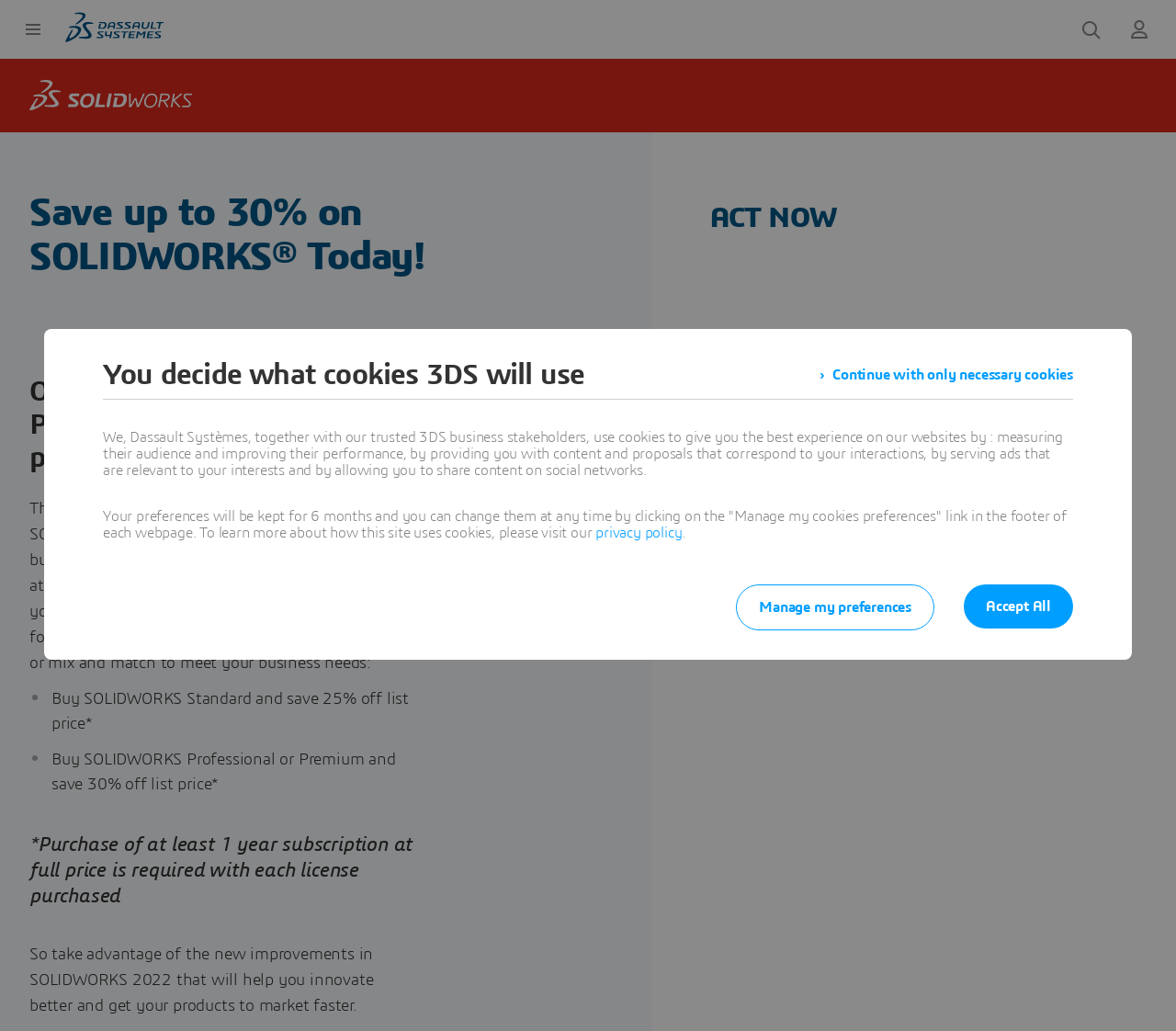Can you specify the bounding box coordinates for the region that should be clicked to fulfill this instruction: "Click the ACT NOW button".

[0.604, 0.193, 0.95, 0.23]